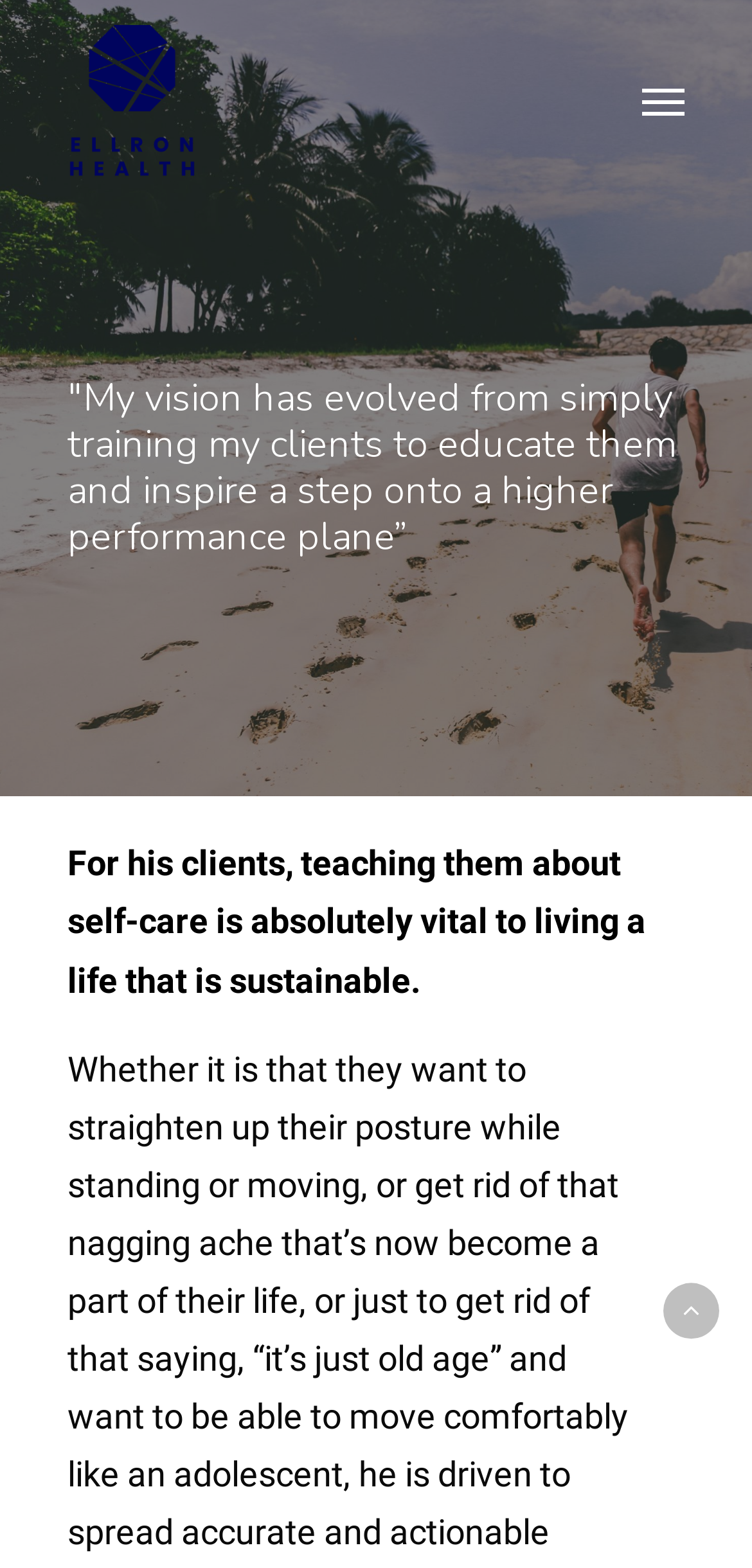Identify the bounding box coordinates for the UI element described as follows: alt="Ellronhealth". Use the format (top-left x, top-left y, bottom-right x, bottom-right y) and ensure all values are floating point numbers between 0 and 1.

[0.09, 0.015, 0.262, 0.113]